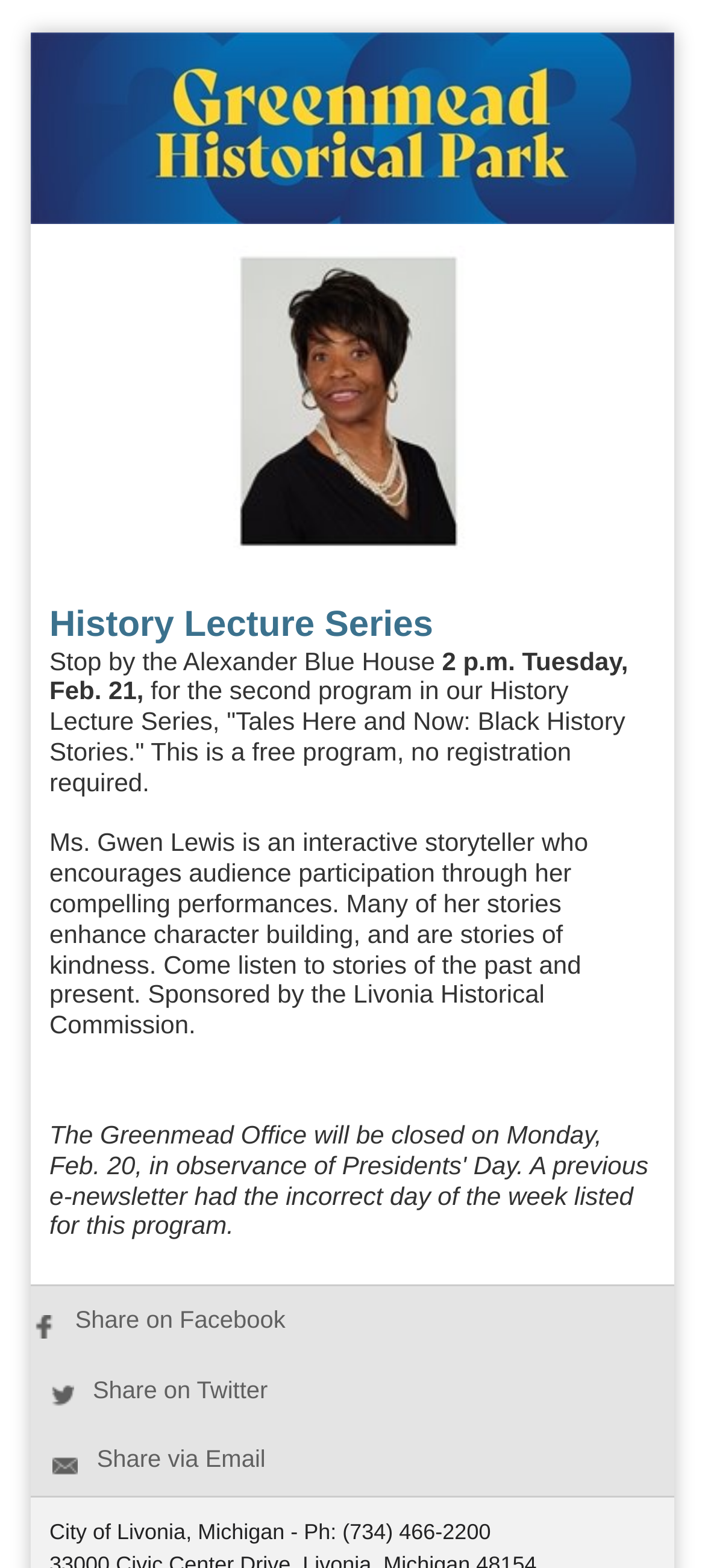What is the phone number of the City of Livonia, Michigan?
Kindly give a detailed and elaborate answer to the question.

I found the answer by reading the text at the bottom of the page, which mentions 'City of Livonia, Michigan - Ph: (734) 466-2200'.